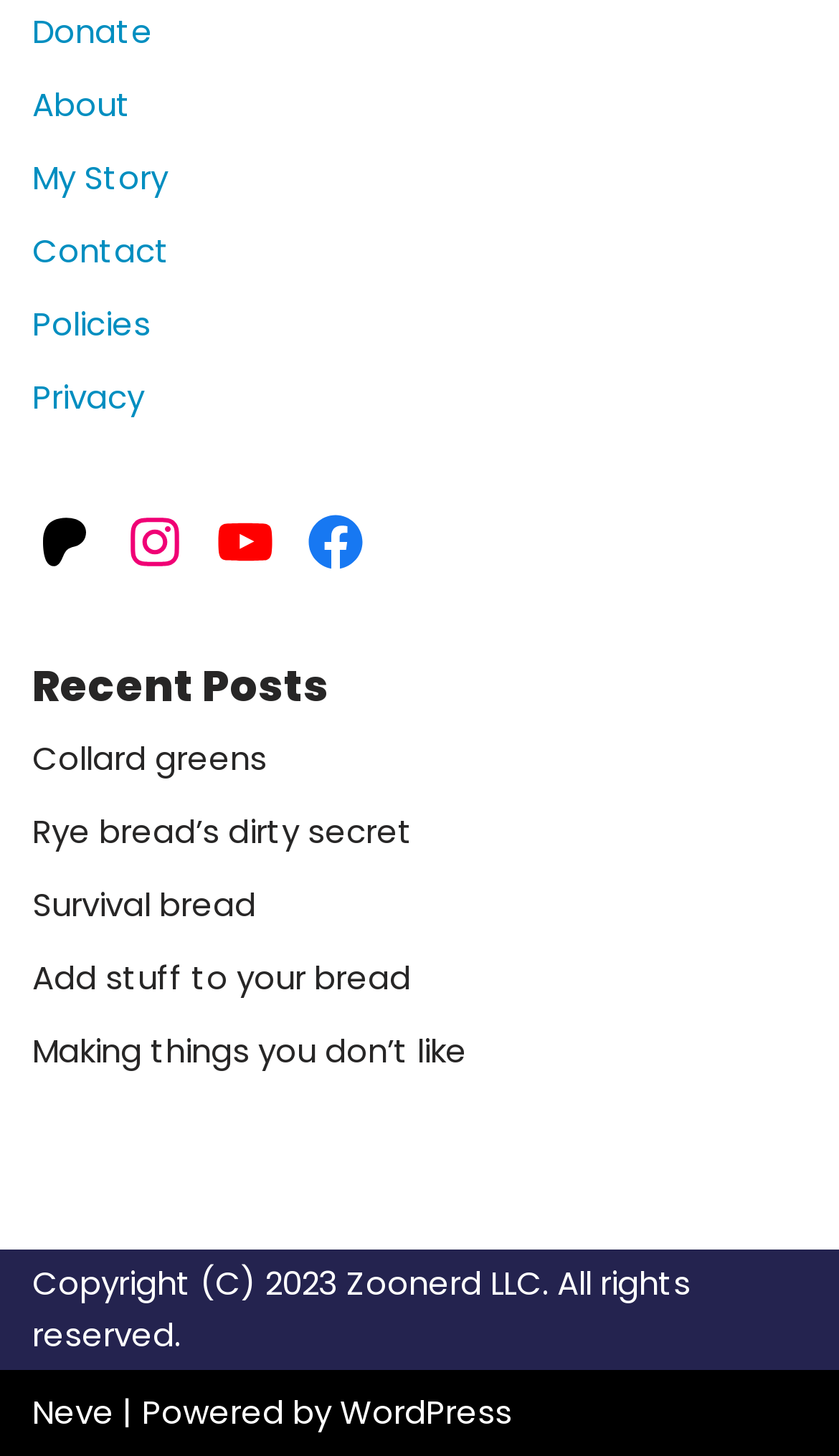Pinpoint the bounding box coordinates for the area that should be clicked to perform the following instruction: "View related post about Mental Health in Kids and Teens".

None